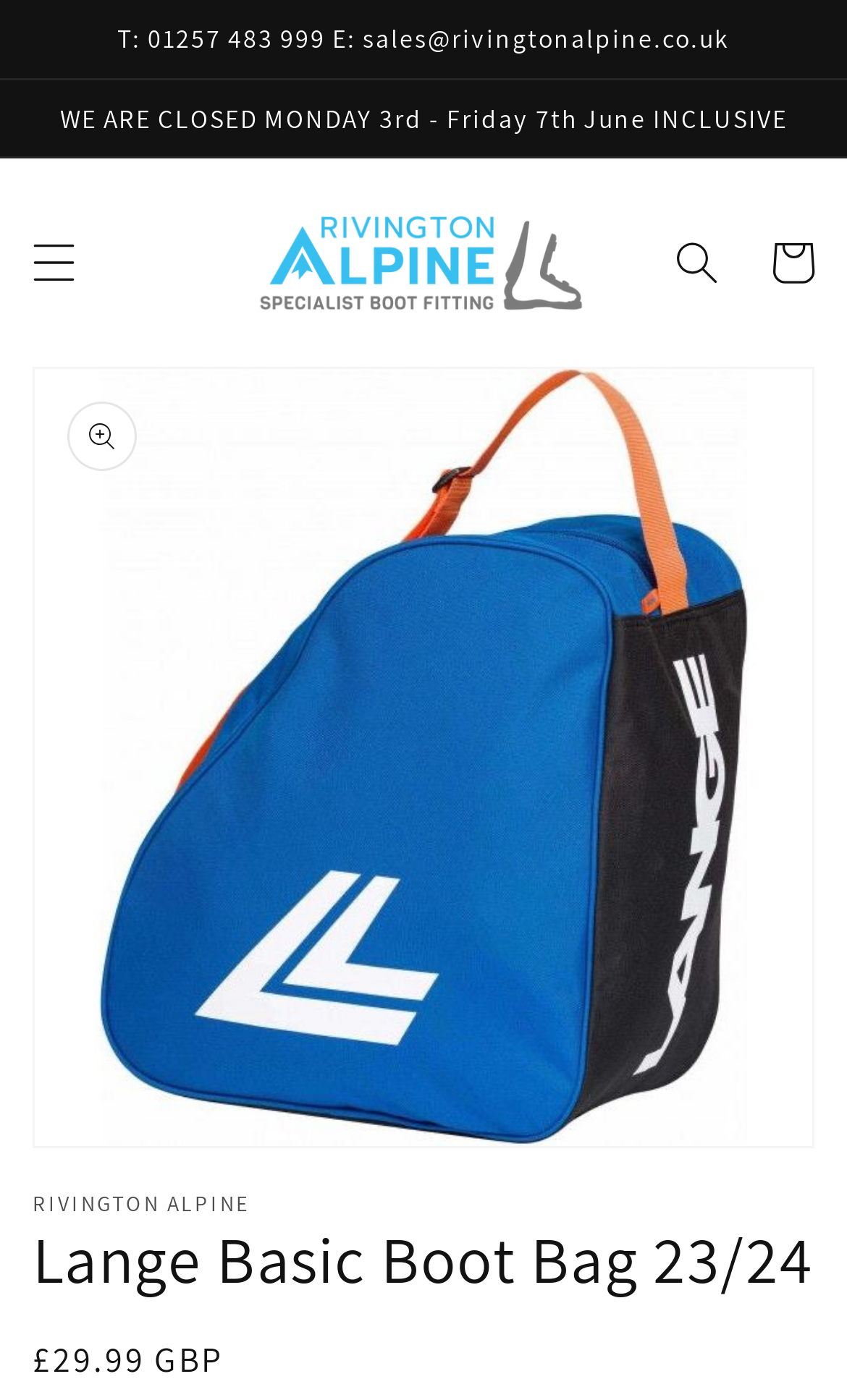Determine the bounding box coordinates of the UI element described by: "parent_node: Cart".

[0.269, 0.129, 0.731, 0.247]